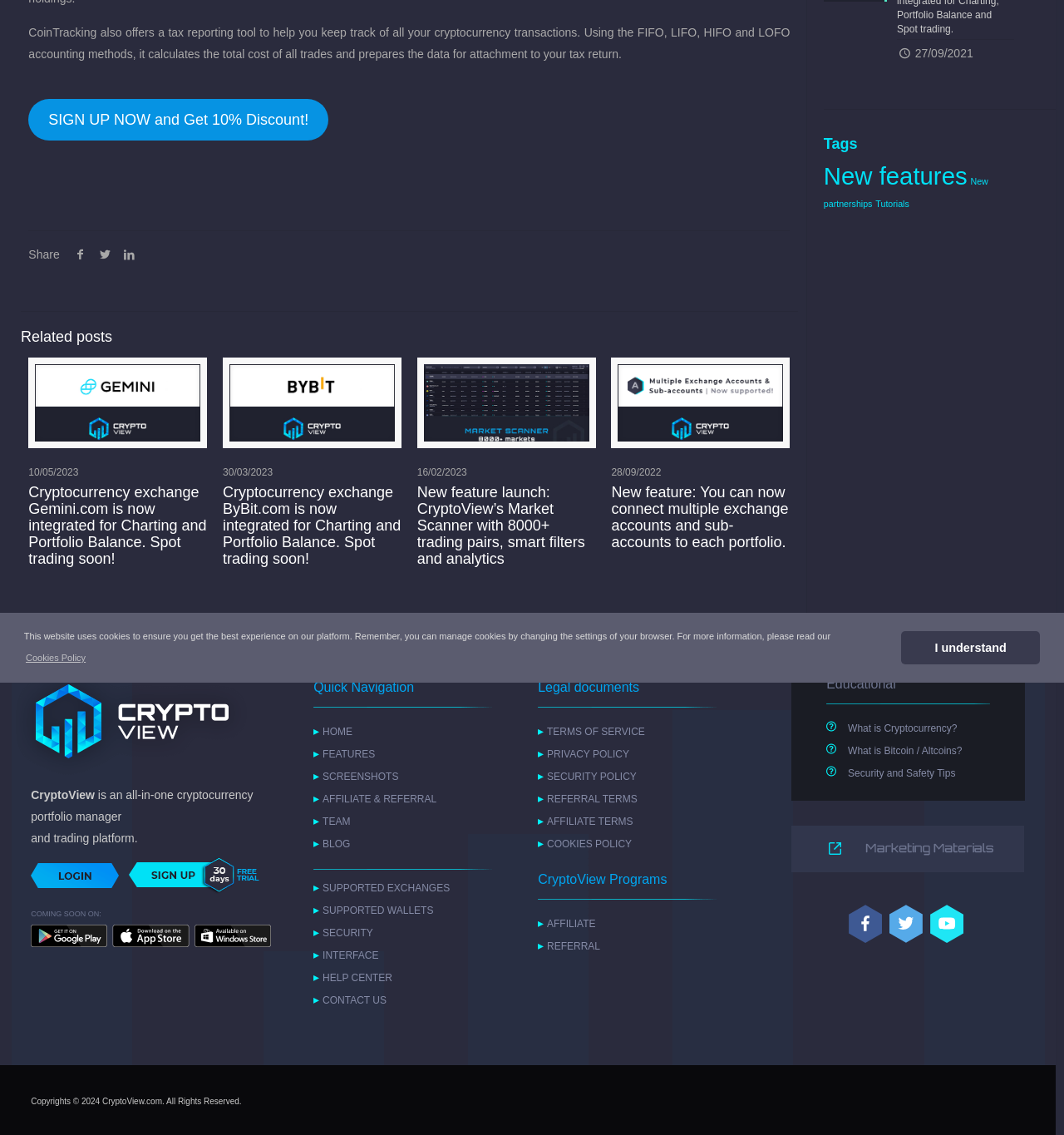Please pinpoint the bounding box coordinates for the region I should click to adhere to this instruction: "Read the blog post about Gemini.com integration".

[0.027, 0.426, 0.194, 0.5]